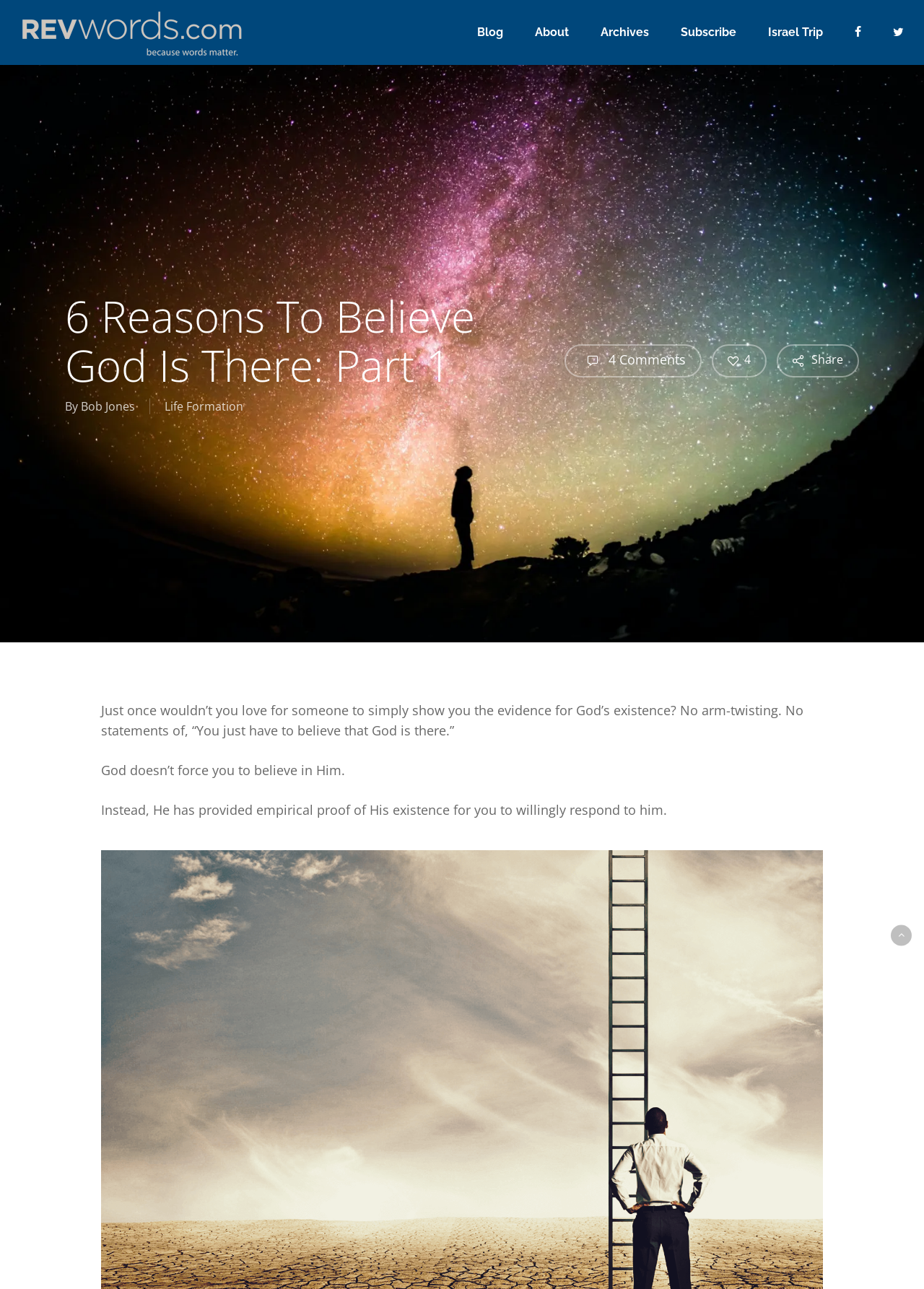Create a detailed summary of all the visual and textual information on the webpage.

This webpage is about an article titled "6 Reasons To Believe God Is There: Part 1" by Bob Jones from Life Formation. At the top left, there is a logo of RevWords, which is also a link. Below the logo, there are several navigation links, including "Blog", "About", "Archives", "Subscribe", "Israel Trip", and two social media icons.

The main content of the article starts with a heading that repeats the title. Below the heading, there is a byline with the author's name and organization. The article begins with a question, "Just once wouldn’t you love for someone to simply show you the evidence for God’s existence? No arm-twisting. No statements of, “You just have to believe that God is there.”" This is followed by two paragraphs of text that discuss God's existence and the empirical proof provided.

On the right side of the article, there are several links and icons, including a comment count, social media sharing links, and a "Back to top" link at the bottom.